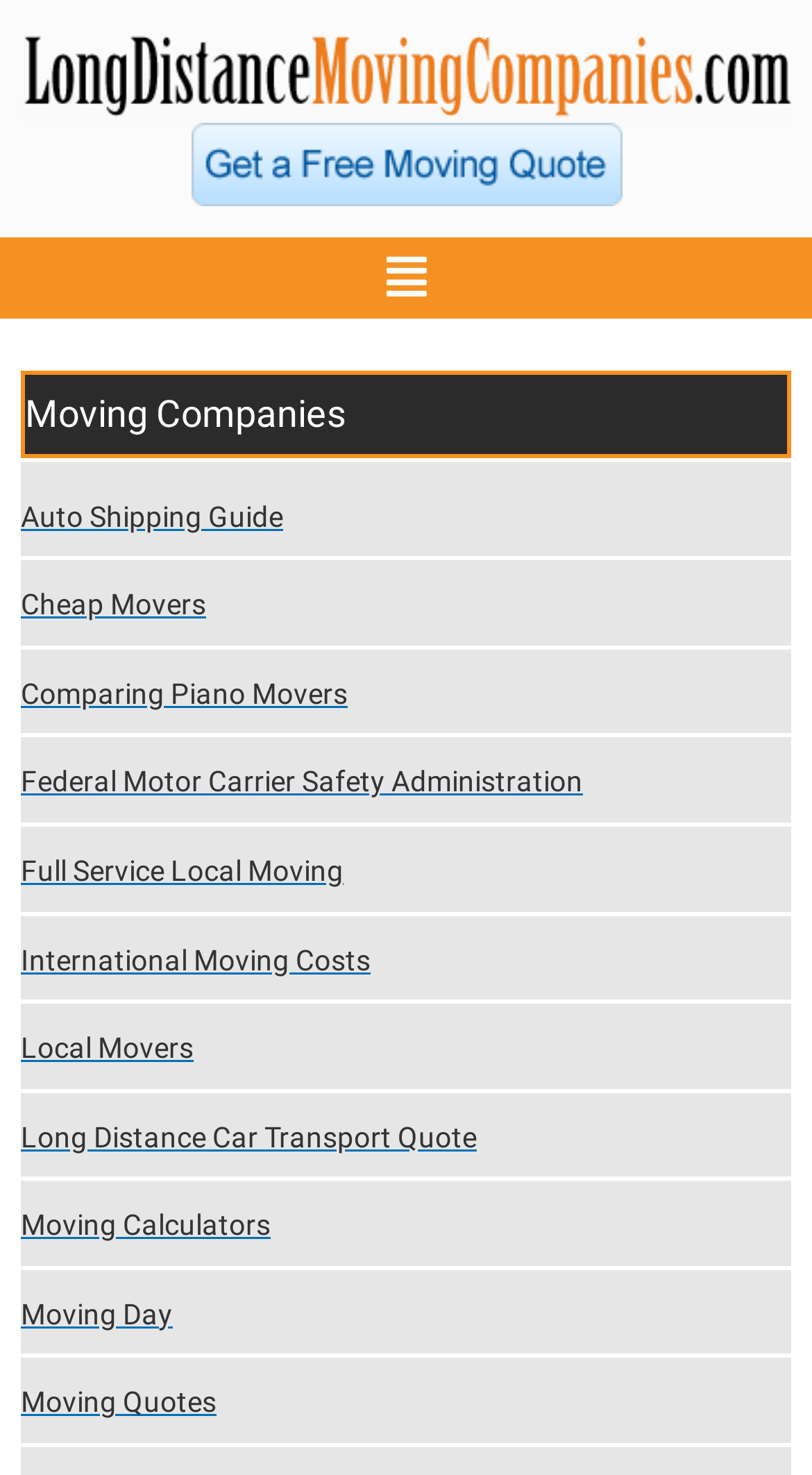Determine the bounding box coordinates of the region that needs to be clicked to achieve the task: "View Moving Companies".

[0.031, 0.265, 0.426, 0.295]